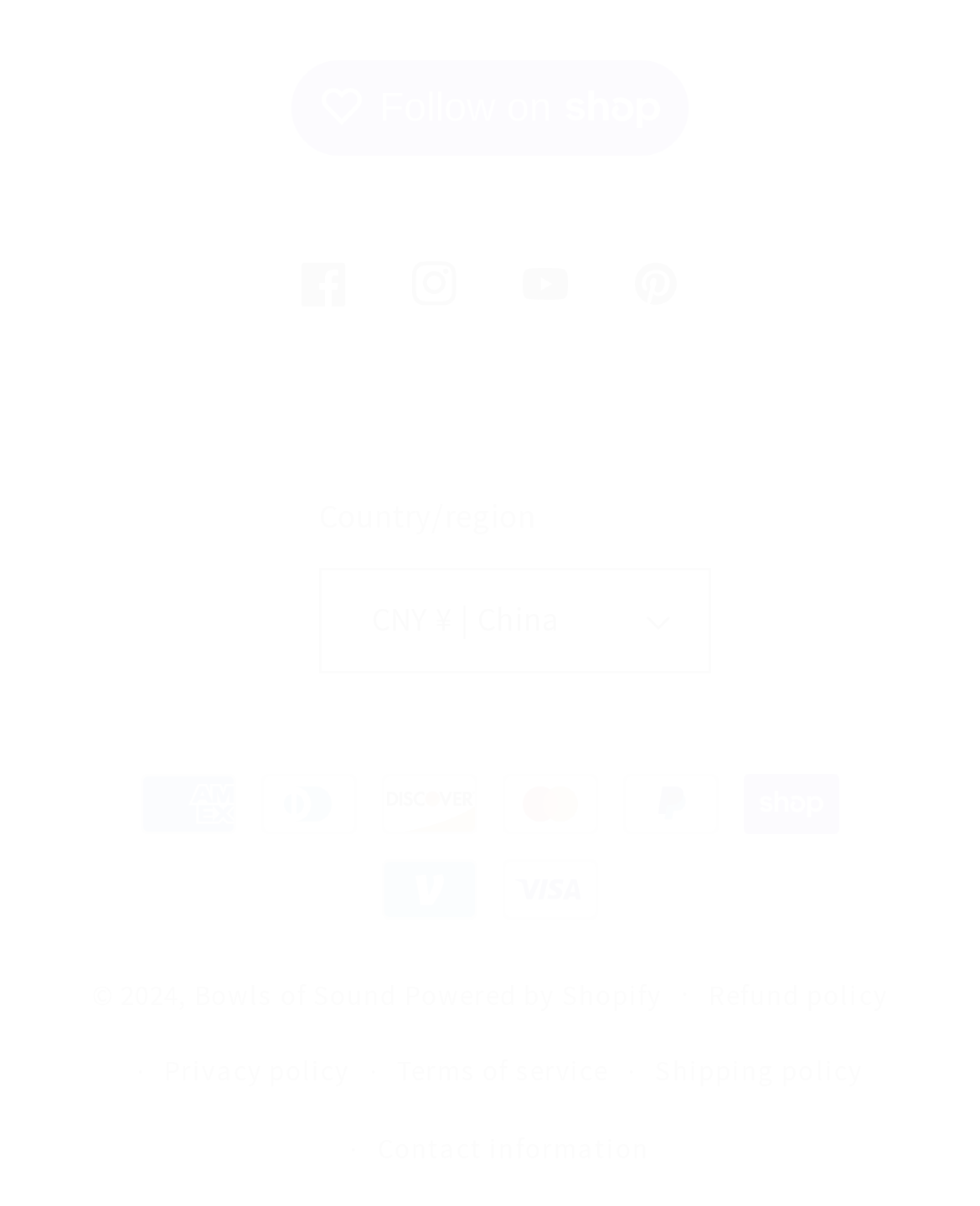Please provide the bounding box coordinates for the element that needs to be clicked to perform the following instruction: "Contact us". The coordinates should be given as four float numbers between 0 and 1, i.e., [left, top, right, bottom].

[0.385, 0.921, 0.663, 0.985]